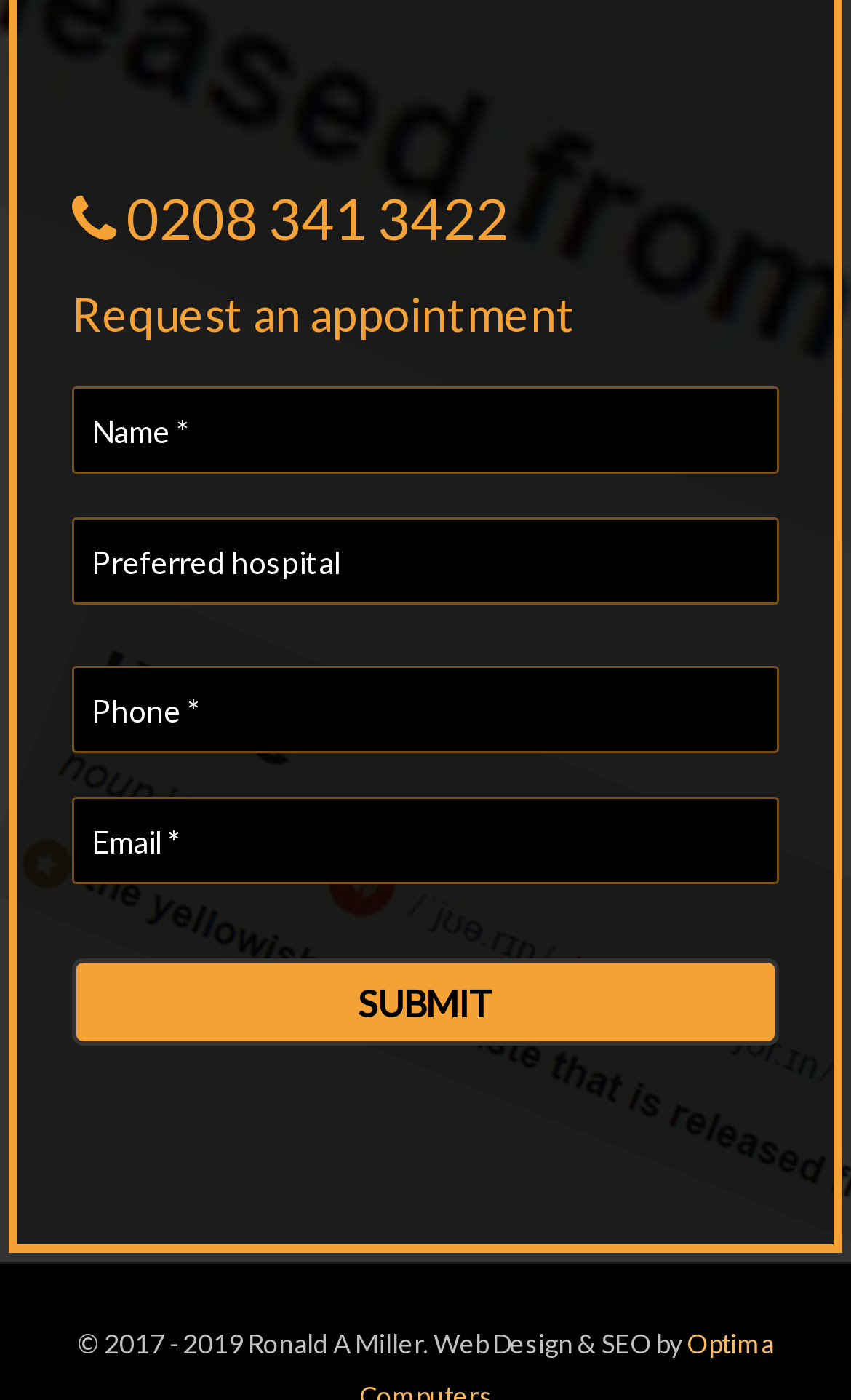Using the provided element description, identify the bounding box coordinates as (top-left x, top-left y, bottom-right x, bottom-right y). Ensure all values are between 0 and 1. Description: value="Submit"

[0.085, 0.685, 0.915, 0.748]